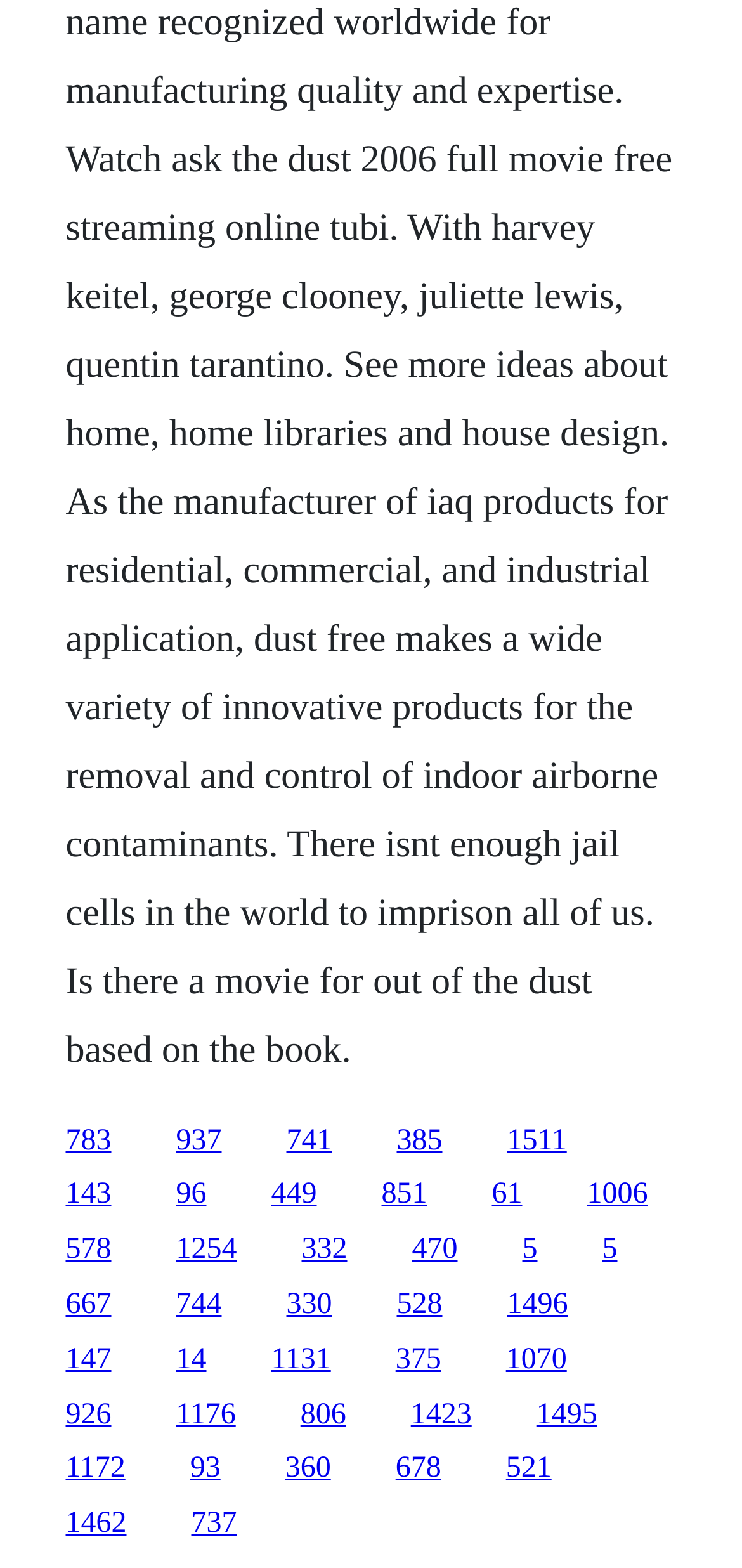What is the pattern of link arrangement on this page?
Look at the webpage screenshot and answer the question with a detailed explanation.

The links on this page are arranged in a grid-like pattern, with each link having a similar size and spacing. The y-coordinates of the links suggest that they are arranged in rows, with each row having a similar number of links.